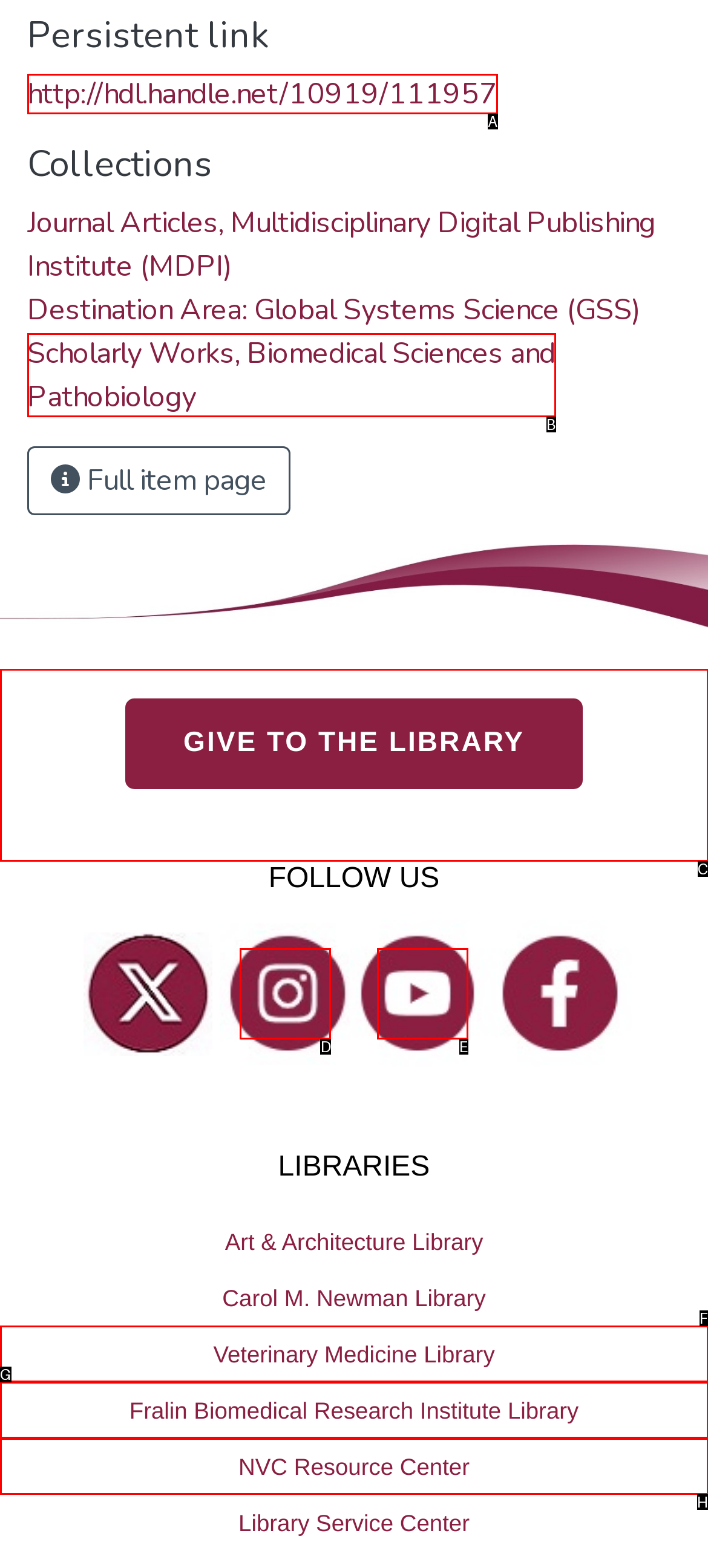Identify the letter that best matches this UI element description: Fralin Biomedical Research Institute Library
Answer with the letter from the given options.

G